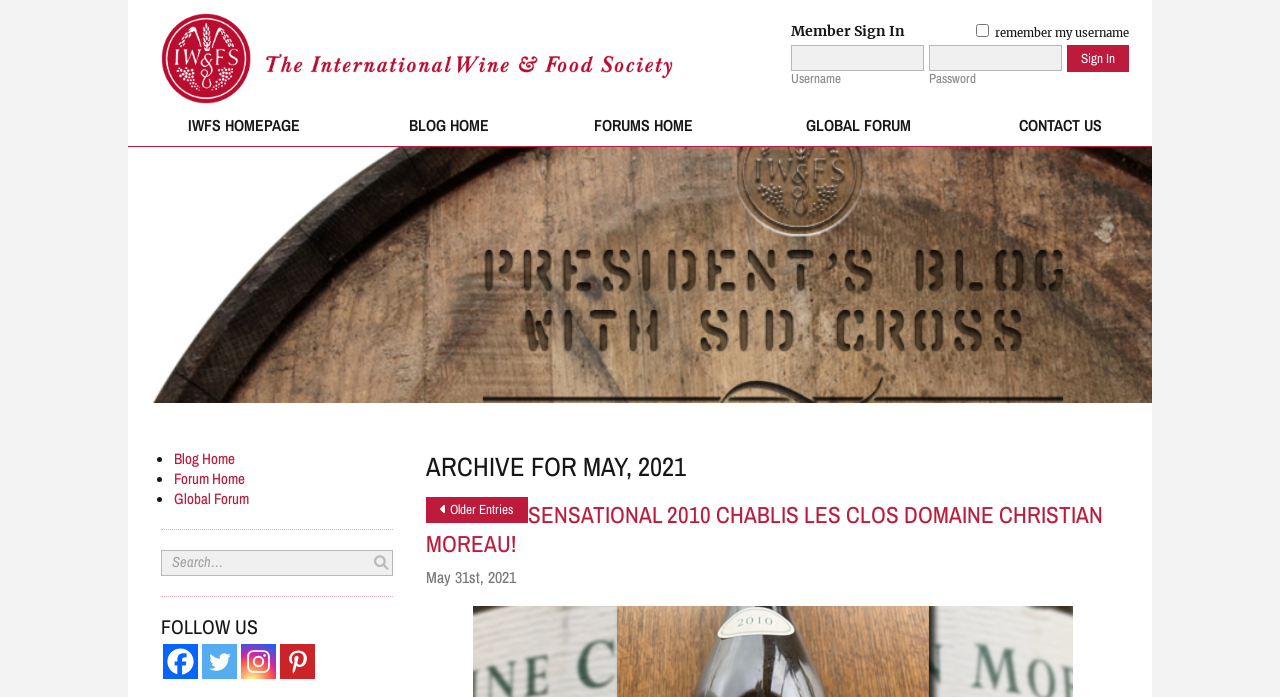Identify the main title of the webpage and generate its text content.

ARCHIVE FOR MAY, 2021